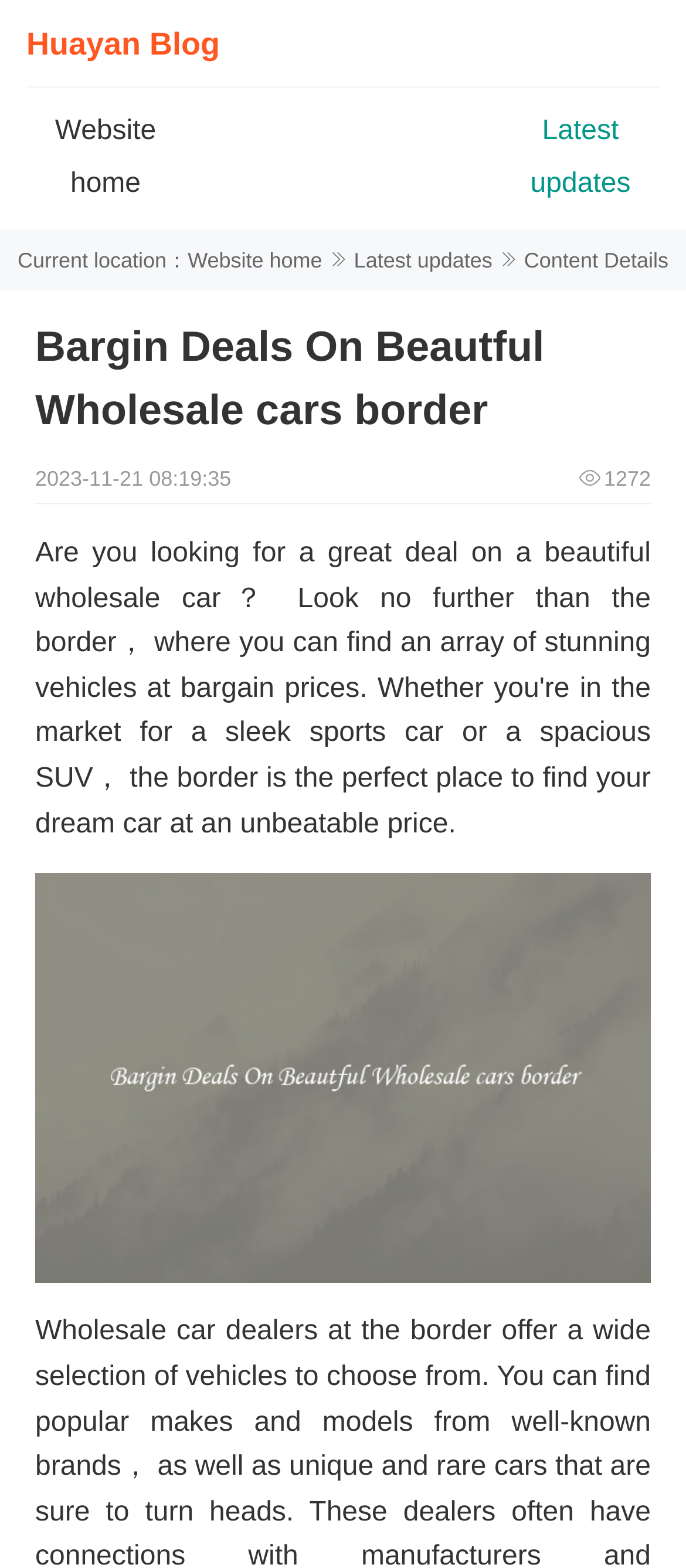Identify the primary heading of the webpage and provide its text.

Bargin Deals On Beautful Wholesale cars border